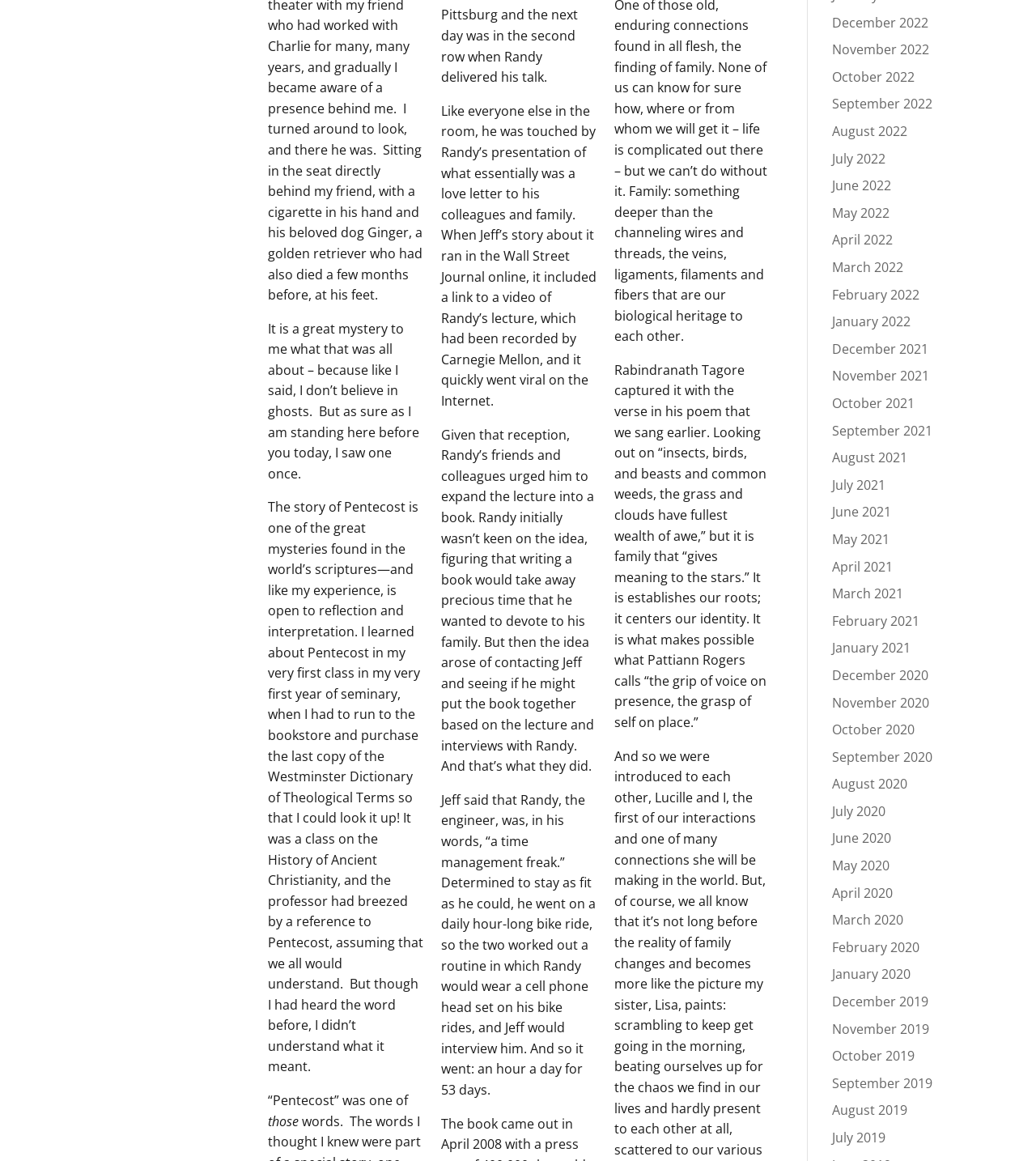Pinpoint the bounding box coordinates of the element you need to click to execute the following instruction: "Click on August 2022". The bounding box should be represented by four float numbers between 0 and 1, in the format [left, top, right, bottom].

[0.803, 0.105, 0.876, 0.121]